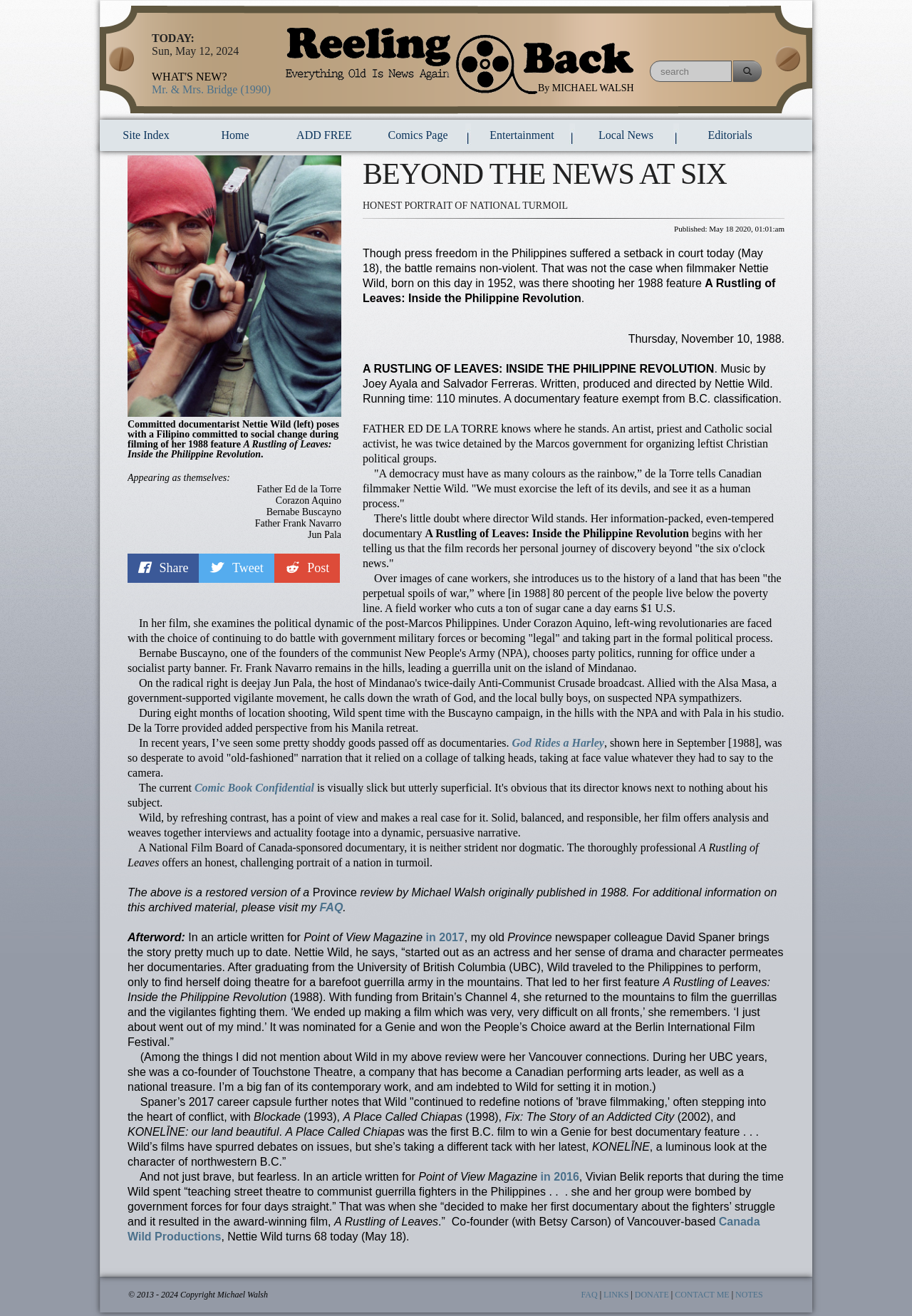Based on the description "local news", find the bounding box of the specified UI element.

[0.634, 0.094, 0.738, 0.112]